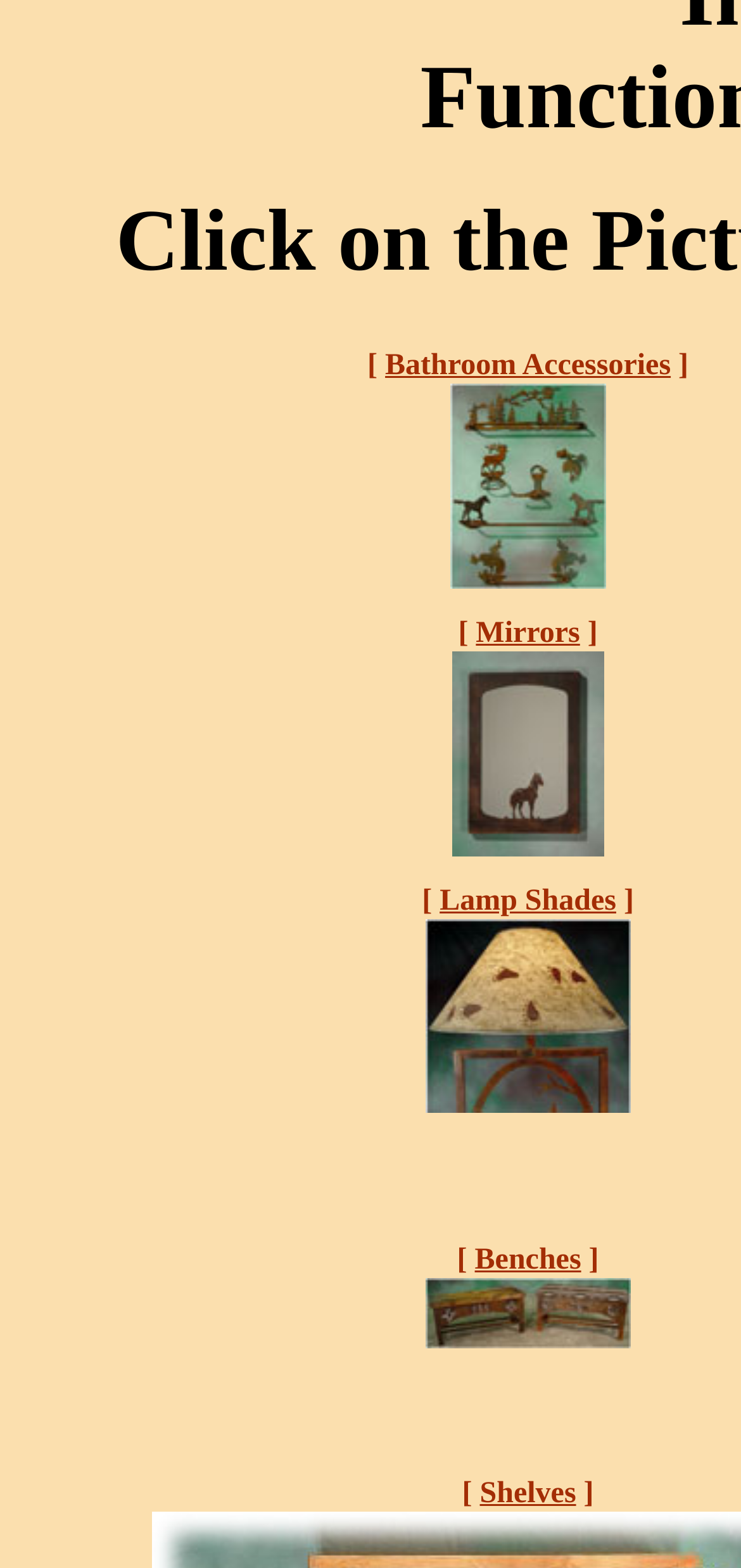Please give a short response to the question using one word or a phrase:
What is the first category of bathroom accessories?

Bathroom Accessories